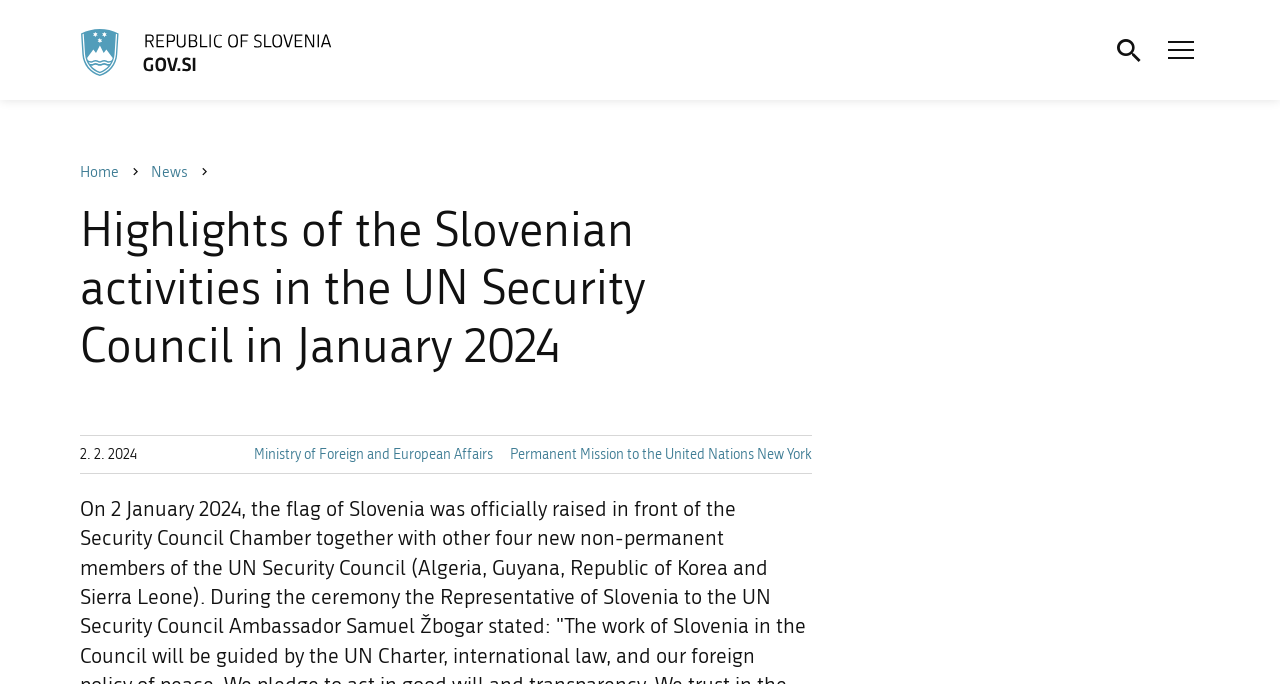Please mark the clickable region by giving the bounding box coordinates needed to complete this instruction: "Choose language".

[0.066, 0.206, 0.184, 0.257]